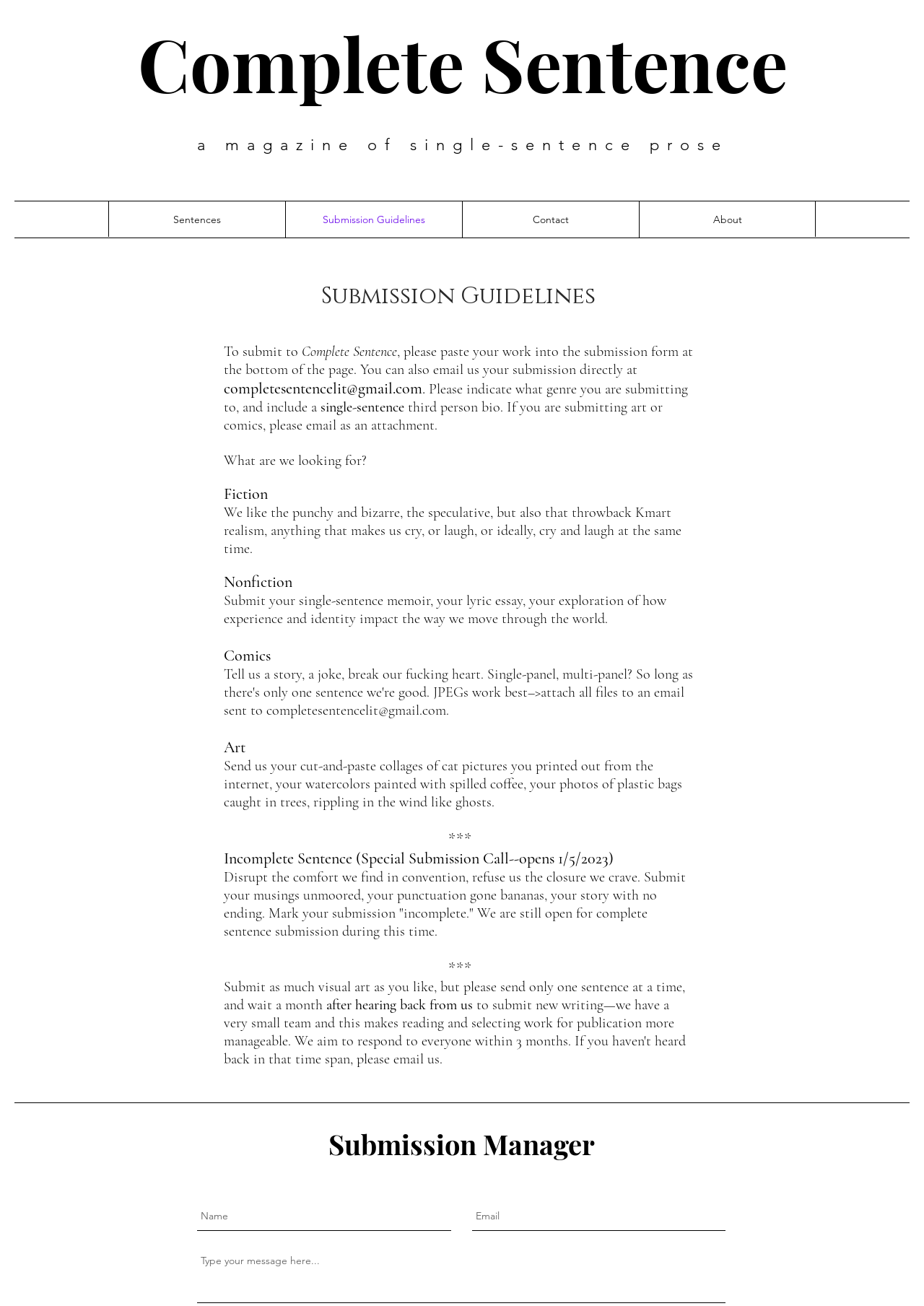Pinpoint the bounding box coordinates of the clickable element to carry out the following instruction: "Click the 'Complete Sentence' link."

[0.149, 0.011, 0.852, 0.086]